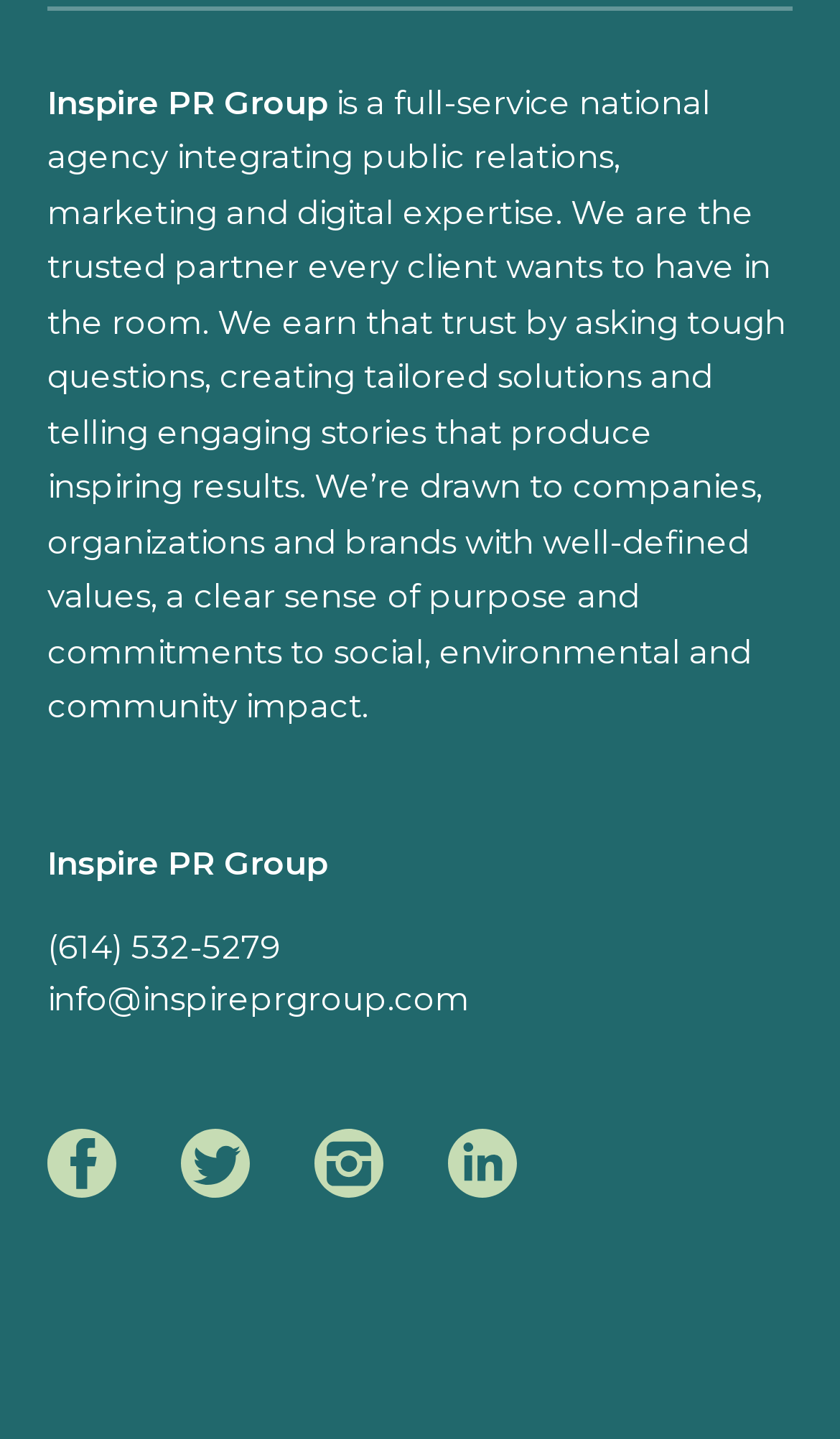Bounding box coordinates are to be given in the format (top-left x, top-left y, bottom-right x, bottom-right y). All values must be floating point numbers between 0 and 1. Provide the bounding box coordinate for the UI element described as: info@inspireprgroup.com

[0.056, 0.68, 0.559, 0.708]